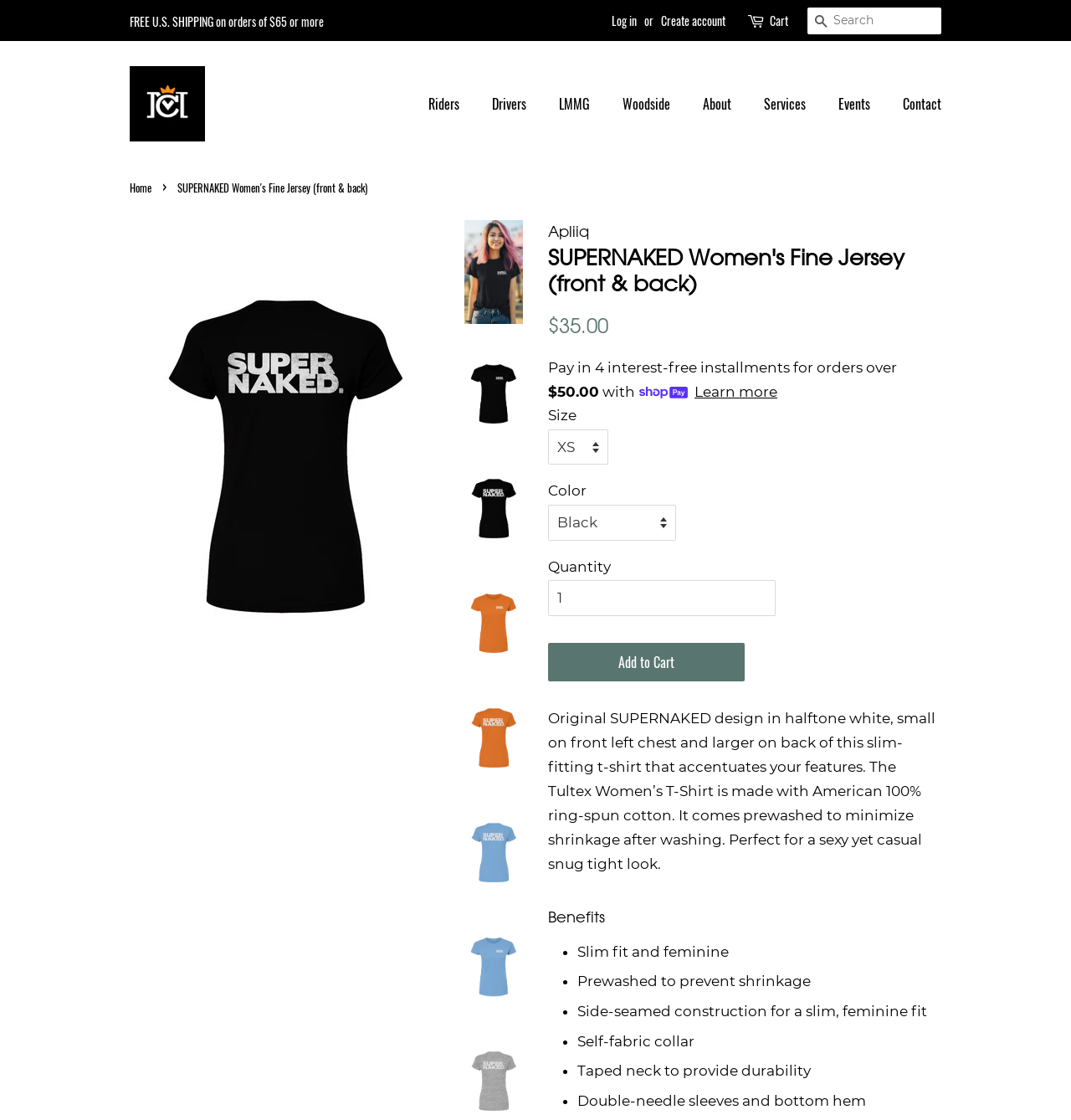Determine the bounding box coordinates for the HTML element described here: "horse picture for wall".

None